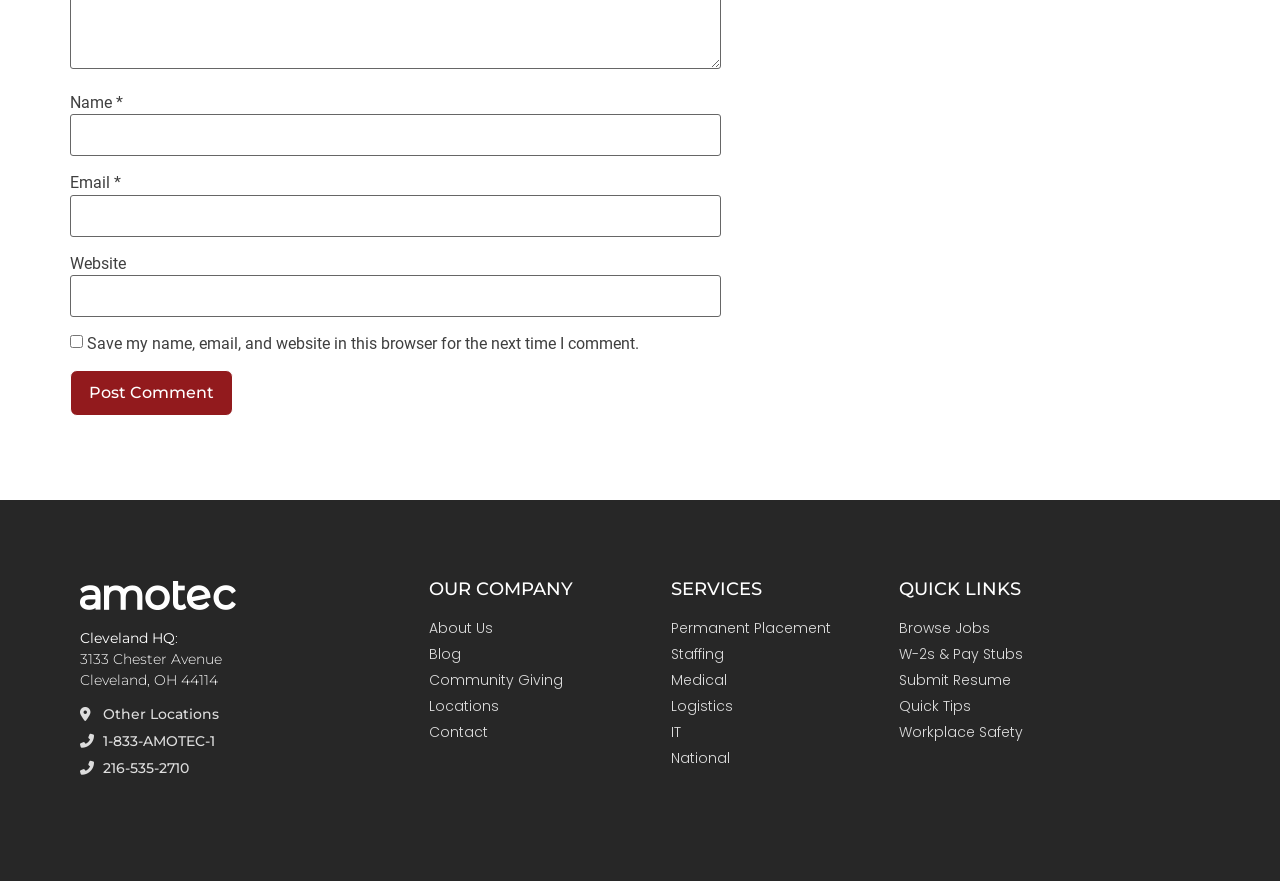Please find and report the bounding box coordinates of the element to click in order to perform the following action: "Click the Post Comment button". The coordinates should be expressed as four float numbers between 0 and 1, in the format [left, top, right, bottom].

[0.055, 0.42, 0.182, 0.472]